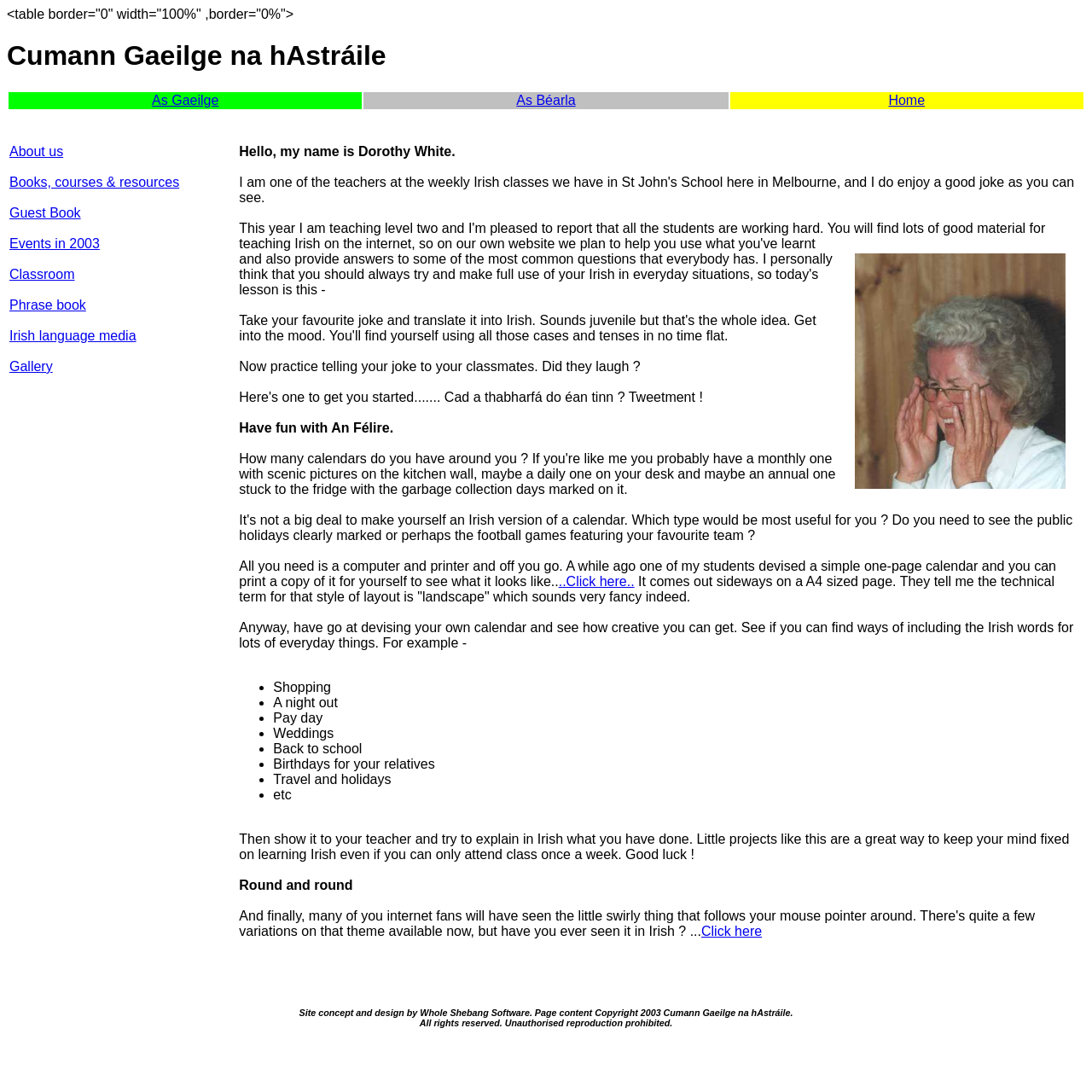Indicate the bounding box coordinates of the element that must be clicked to execute the instruction: "Click on the 'About us' link". The coordinates should be given as four float numbers between 0 and 1, i.e., [left, top, right, bottom].

[0.009, 0.132, 0.058, 0.145]